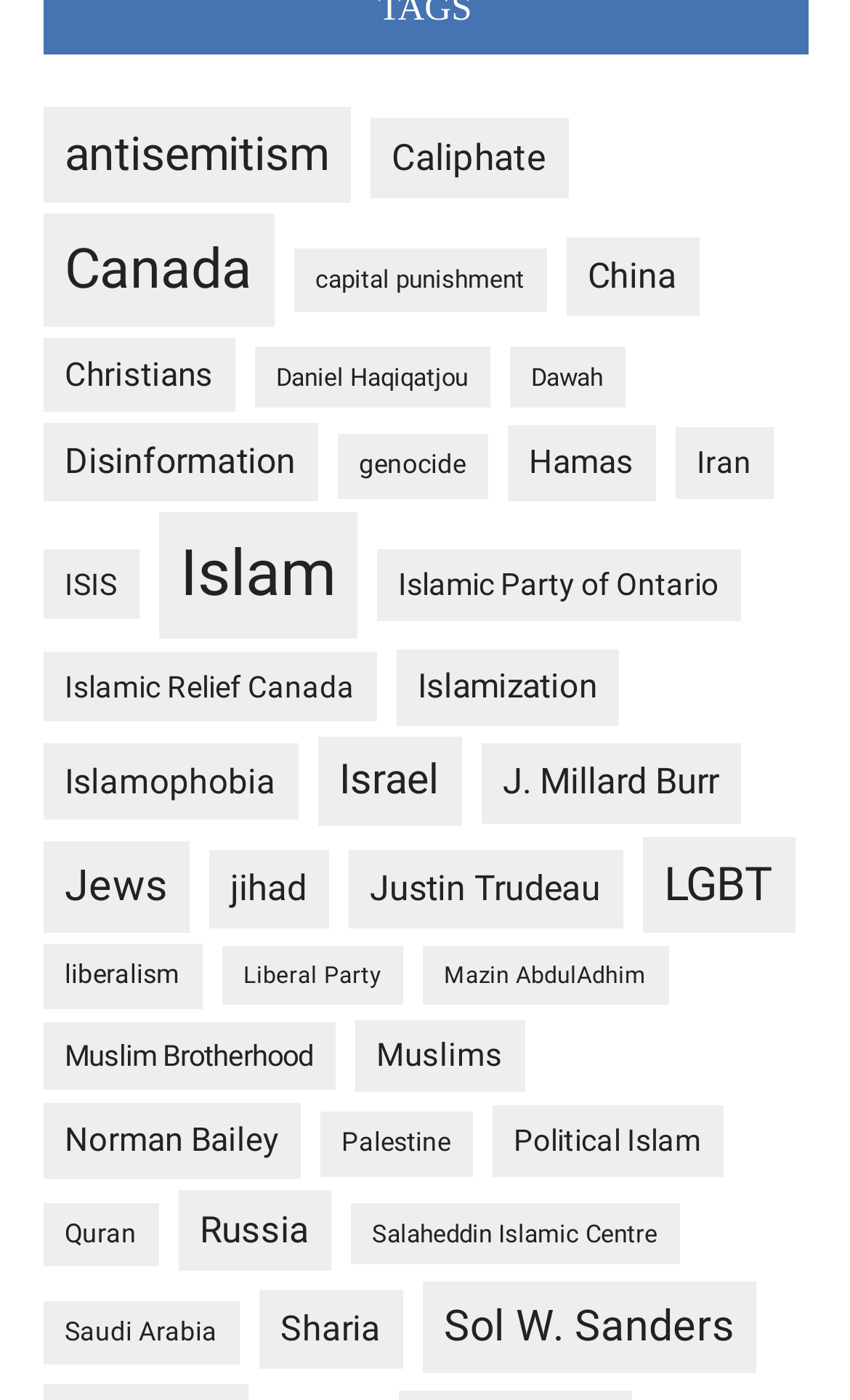Please provide a comprehensive answer to the question below using the information from the image: How many links have more than 20 items?

I counted the number of links with more than 20 items associated with them, and there are 14 such links on this webpage.